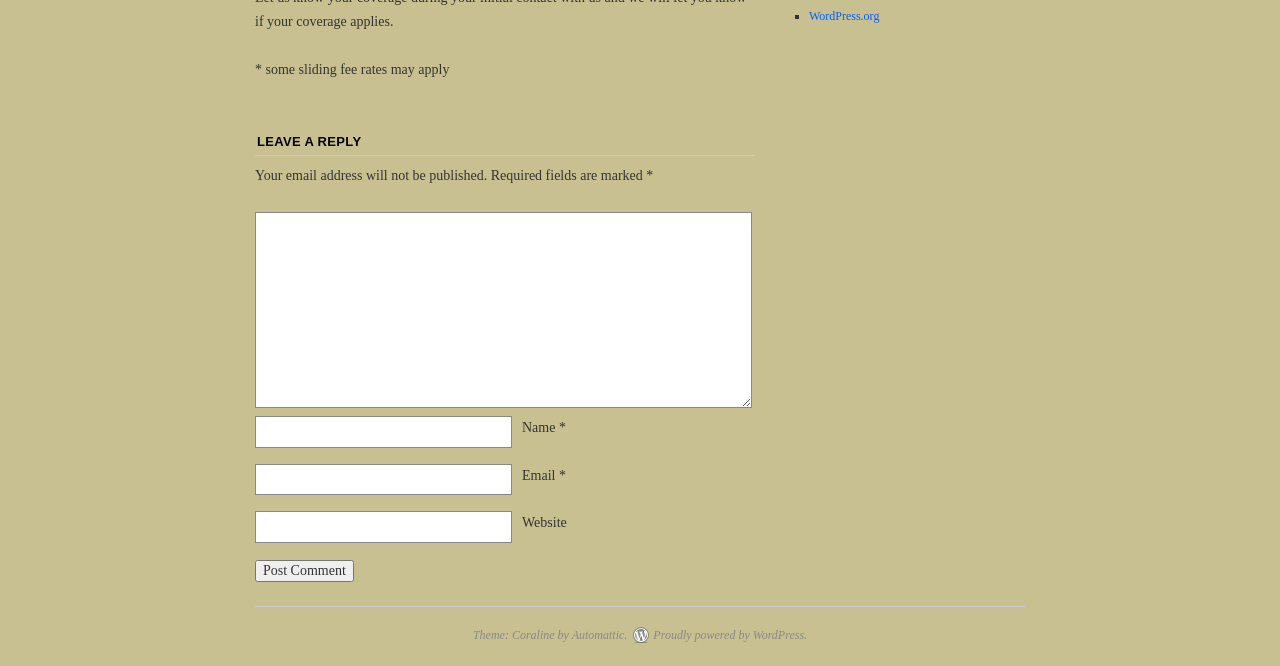For the following element description, predict the bounding box coordinates in the format (top-left x, top-left y, bottom-right x, bottom-right y). All values should be floating point numbers between 0 and 1. Description: Automattic

[0.447, 0.942, 0.488, 0.963]